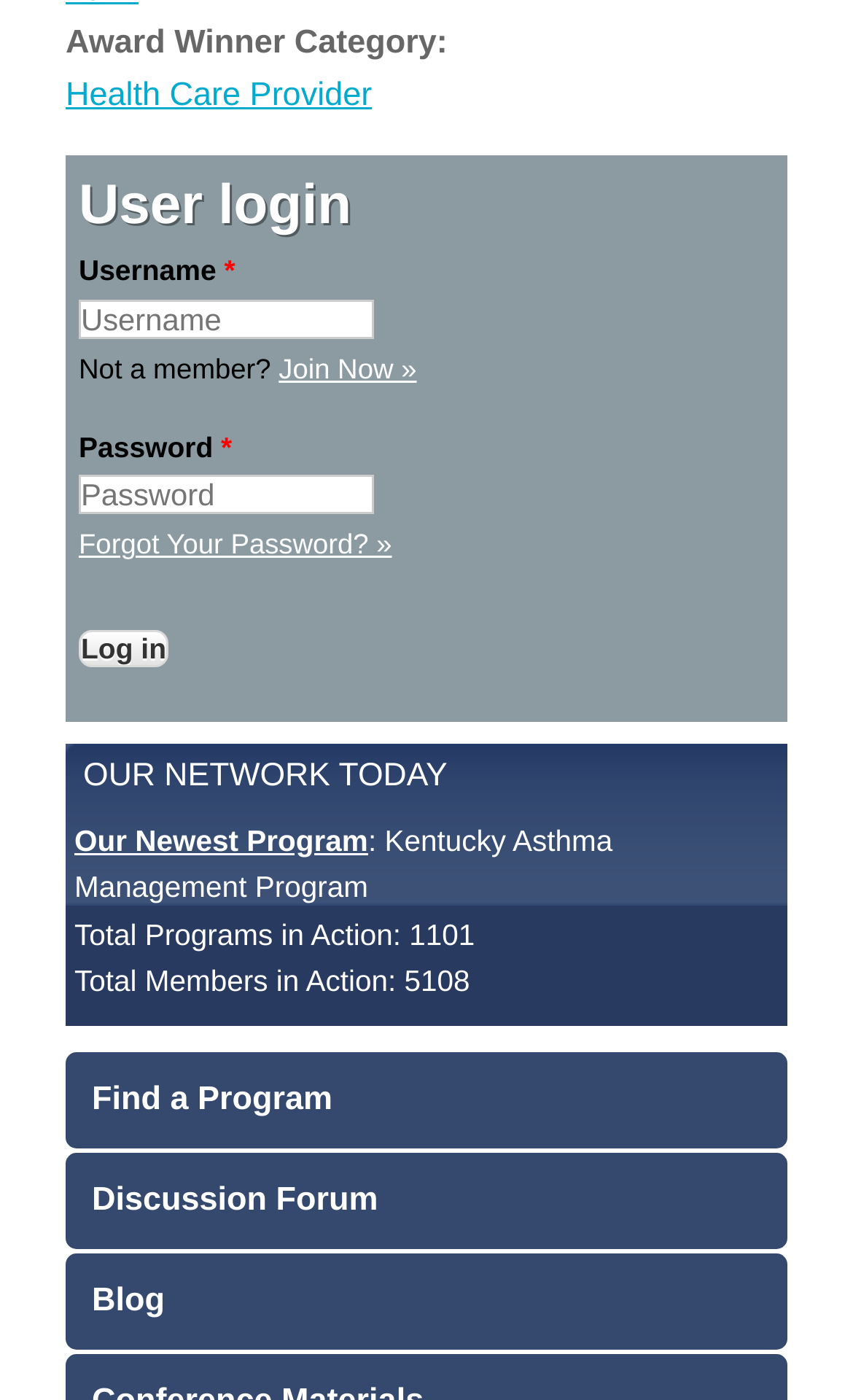Can you specify the bounding box coordinates of the area that needs to be clicked to fulfill the following instruction: "Click Forgot Your Password?"?

[0.092, 0.377, 0.459, 0.401]